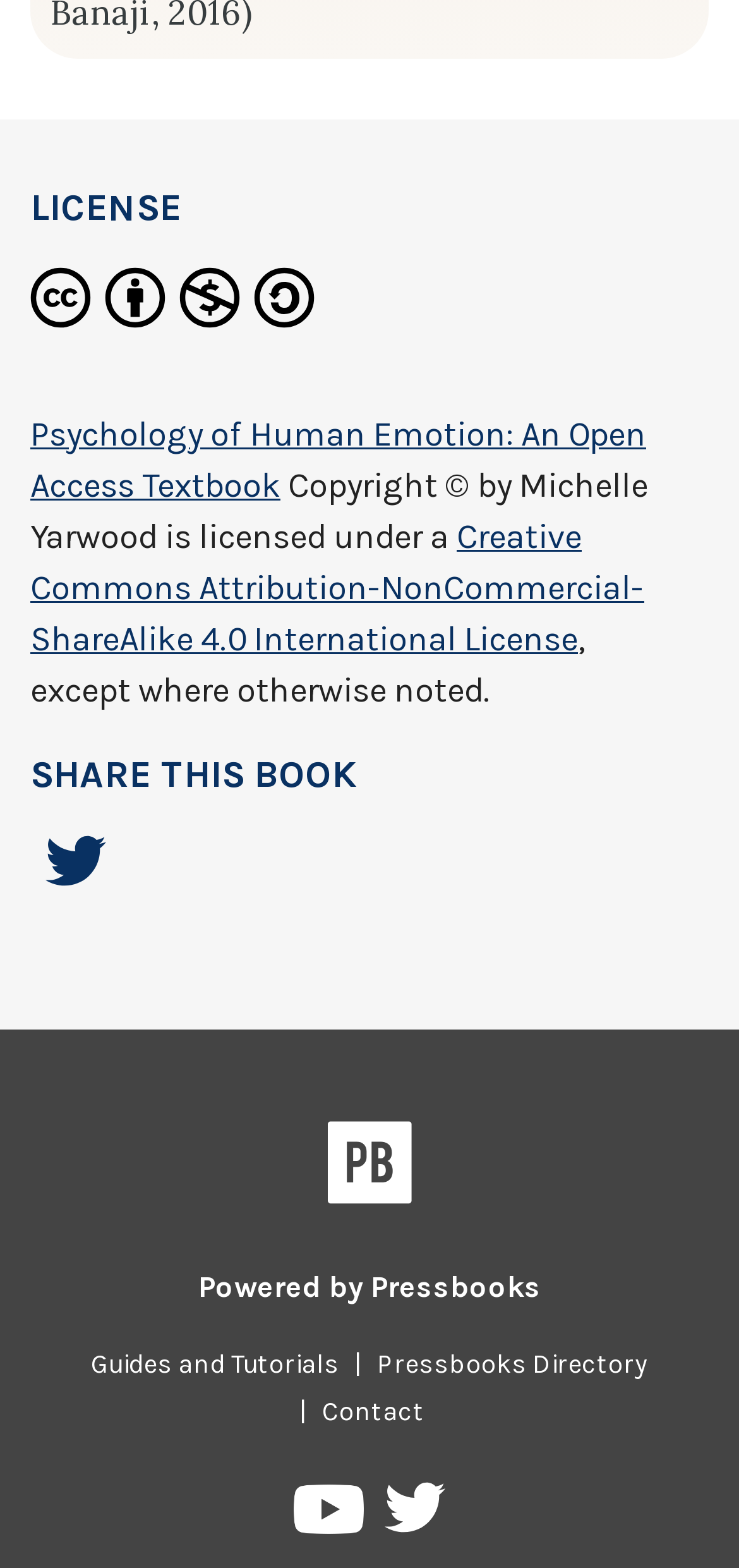Please provide the bounding box coordinate of the region that matches the element description: parent_node: Powered by Pressbooks title="Pressbooks". Coordinates should be in the format (top-left x, top-left y, bottom-right x, bottom-right y) and all values should be between 0 and 1.

[0.442, 0.715, 0.558, 0.778]